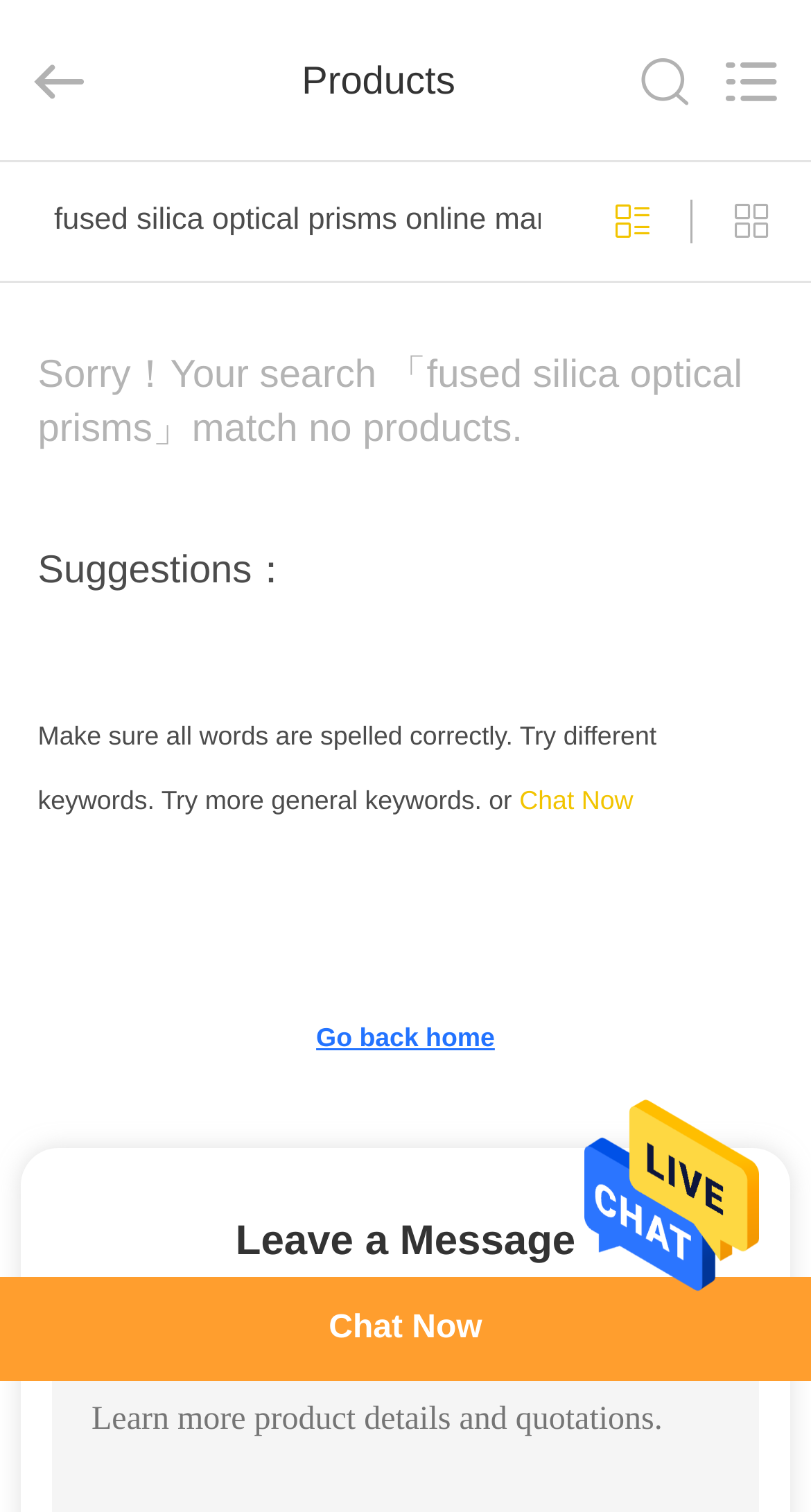Use a single word or phrase to answer the question: 
What is the main product category?

Products